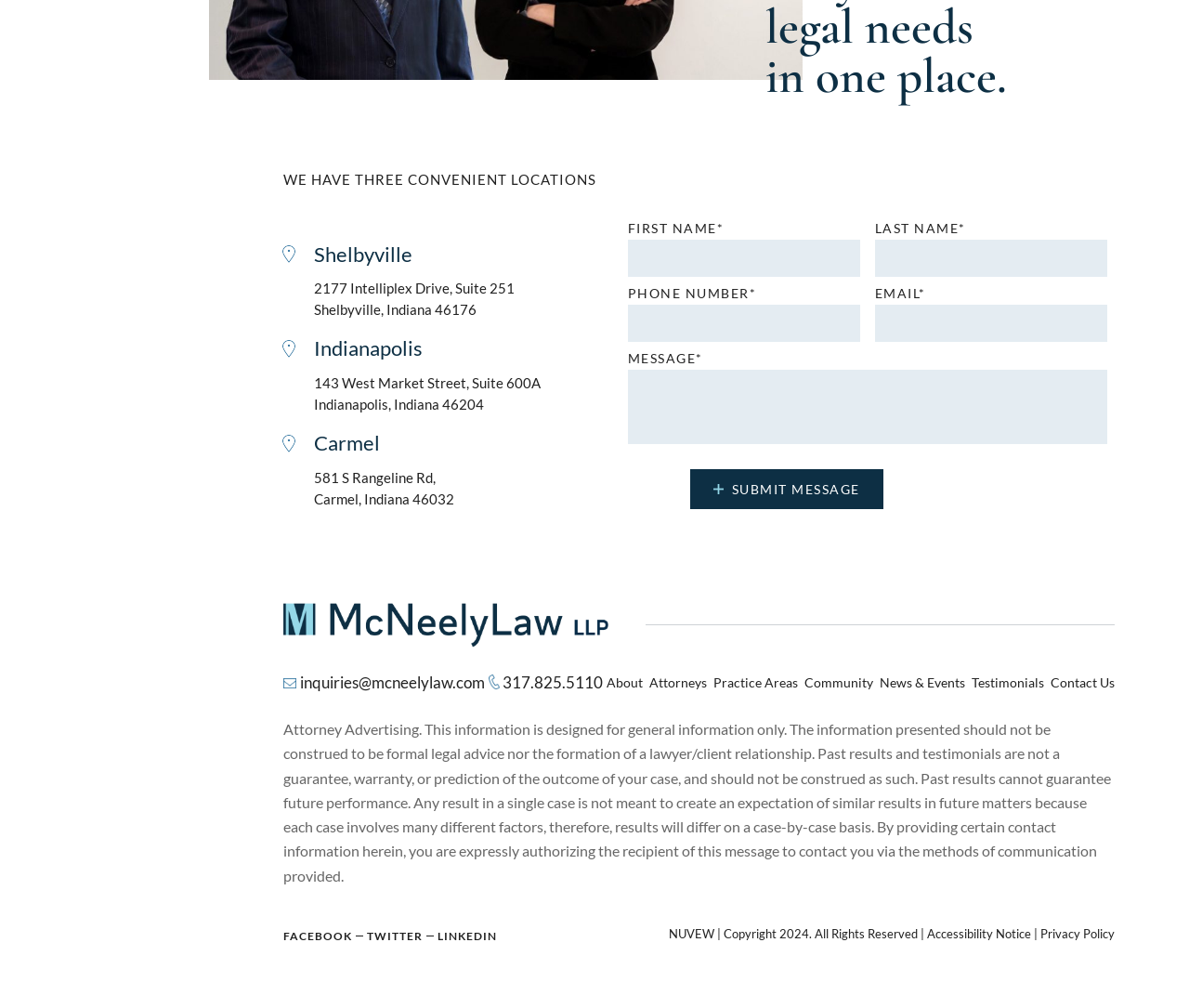Locate the bounding box coordinates of the clickable region to complete the following instruction: "Visit Shelbyville location."

[0.264, 0.276, 0.433, 0.318]